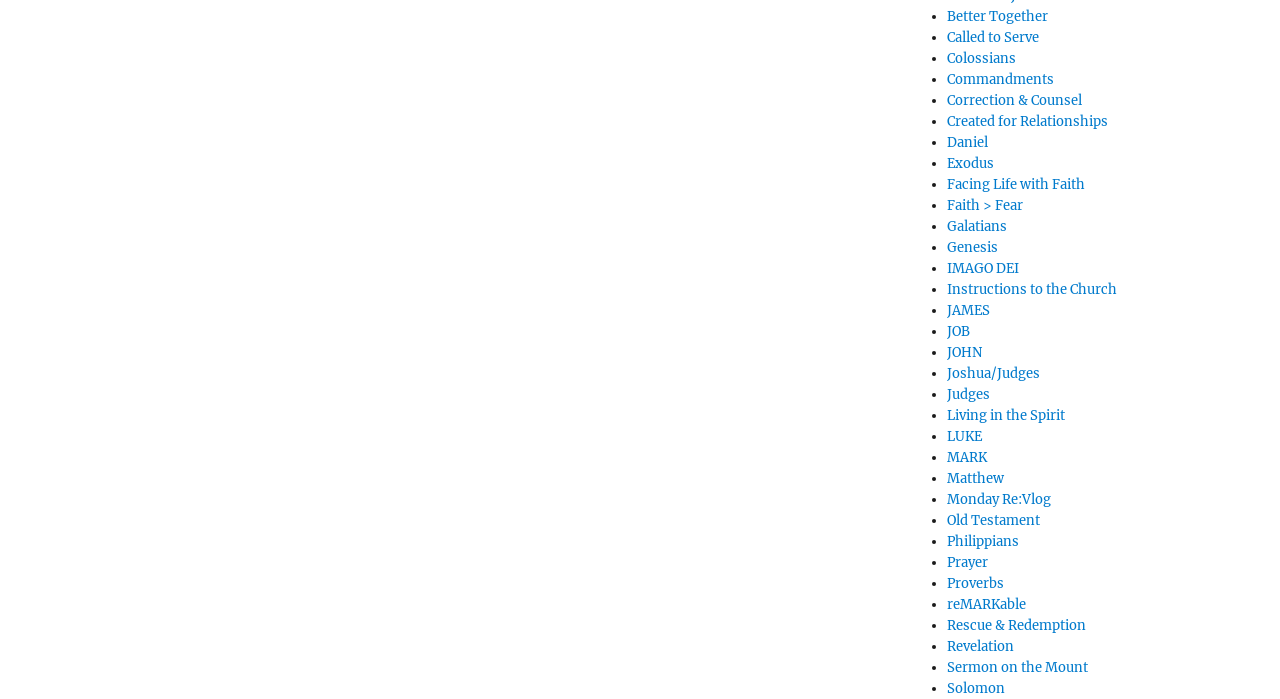Please identify the bounding box coordinates of the area that needs to be clicked to fulfill the following instruction: "Explore 'Living in the Spirit'."

[0.74, 0.582, 0.832, 0.606]